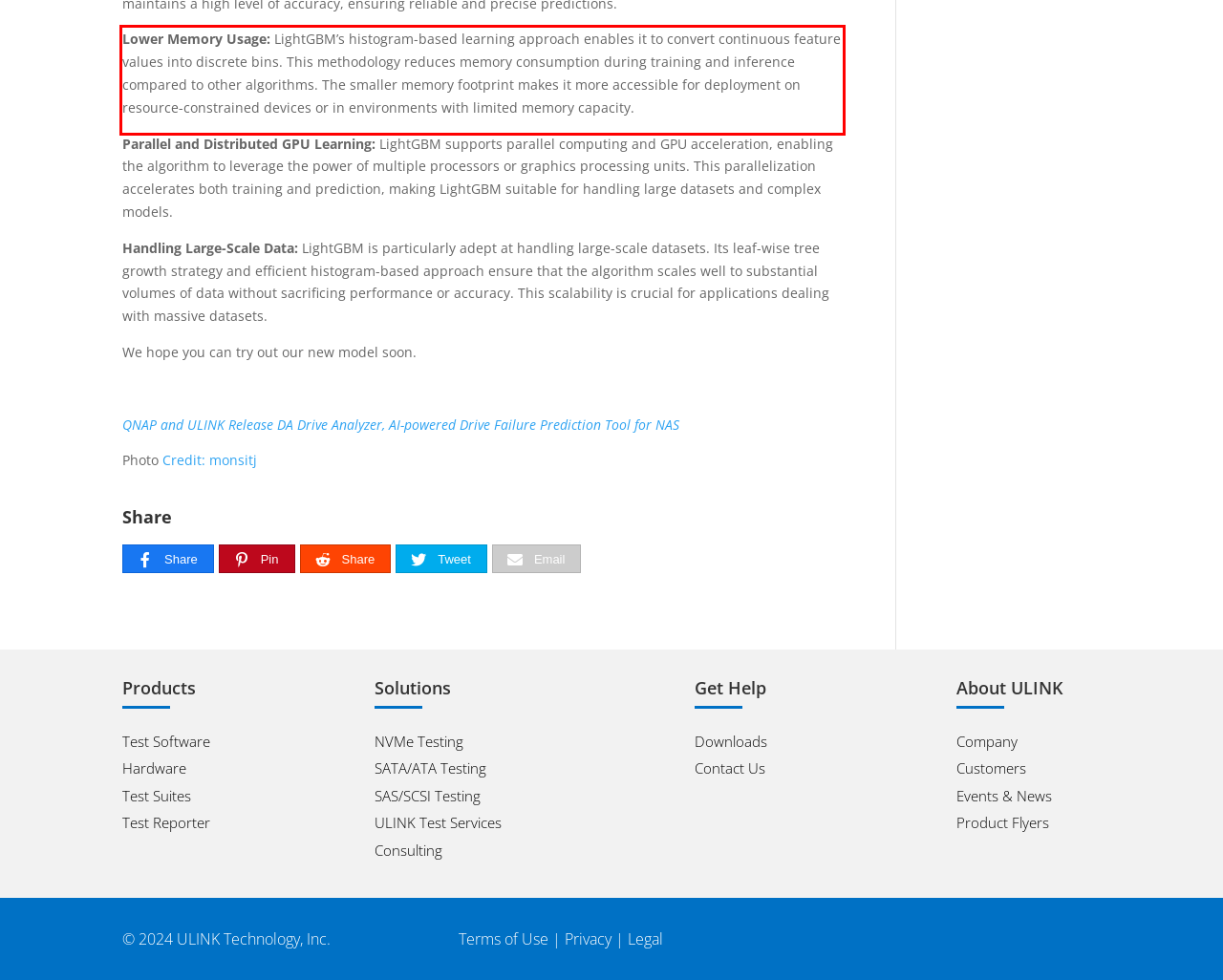You are given a webpage screenshot with a red bounding box around a UI element. Extract and generate the text inside this red bounding box.

Lower Memory Usage: LightGBM’s histogram-based learning approach enables it to convert continuous feature values into discrete bins. This methodology reduces memory consumption during training and inference compared to other algorithms. The smaller memory footprint makes it more accessible for deployment on resource-constrained devices or in environments with limited memory capacity.